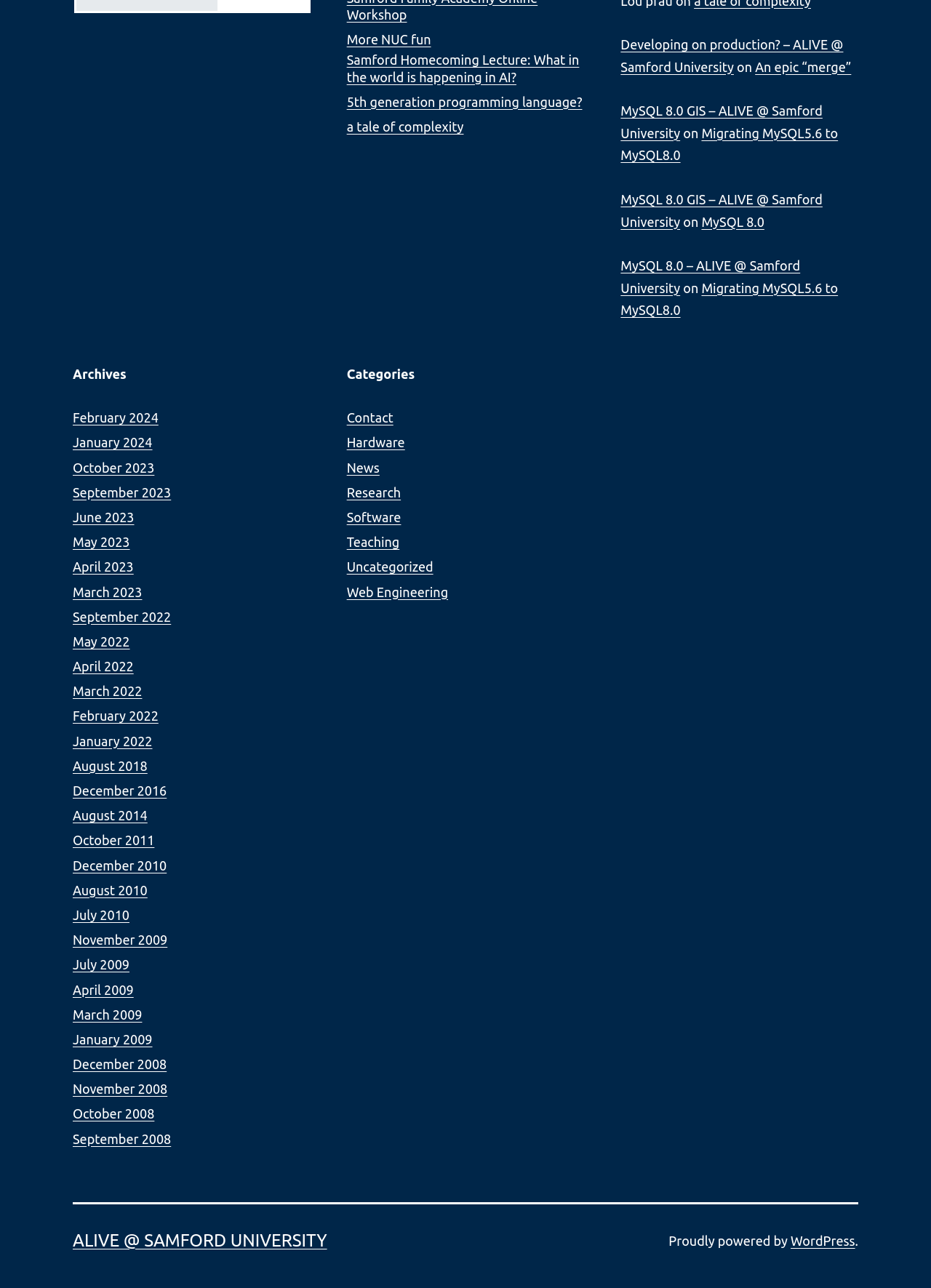Determine the coordinates of the bounding box for the clickable area needed to execute this instruction: "go to 'Categories'".

[0.372, 0.283, 0.628, 0.298]